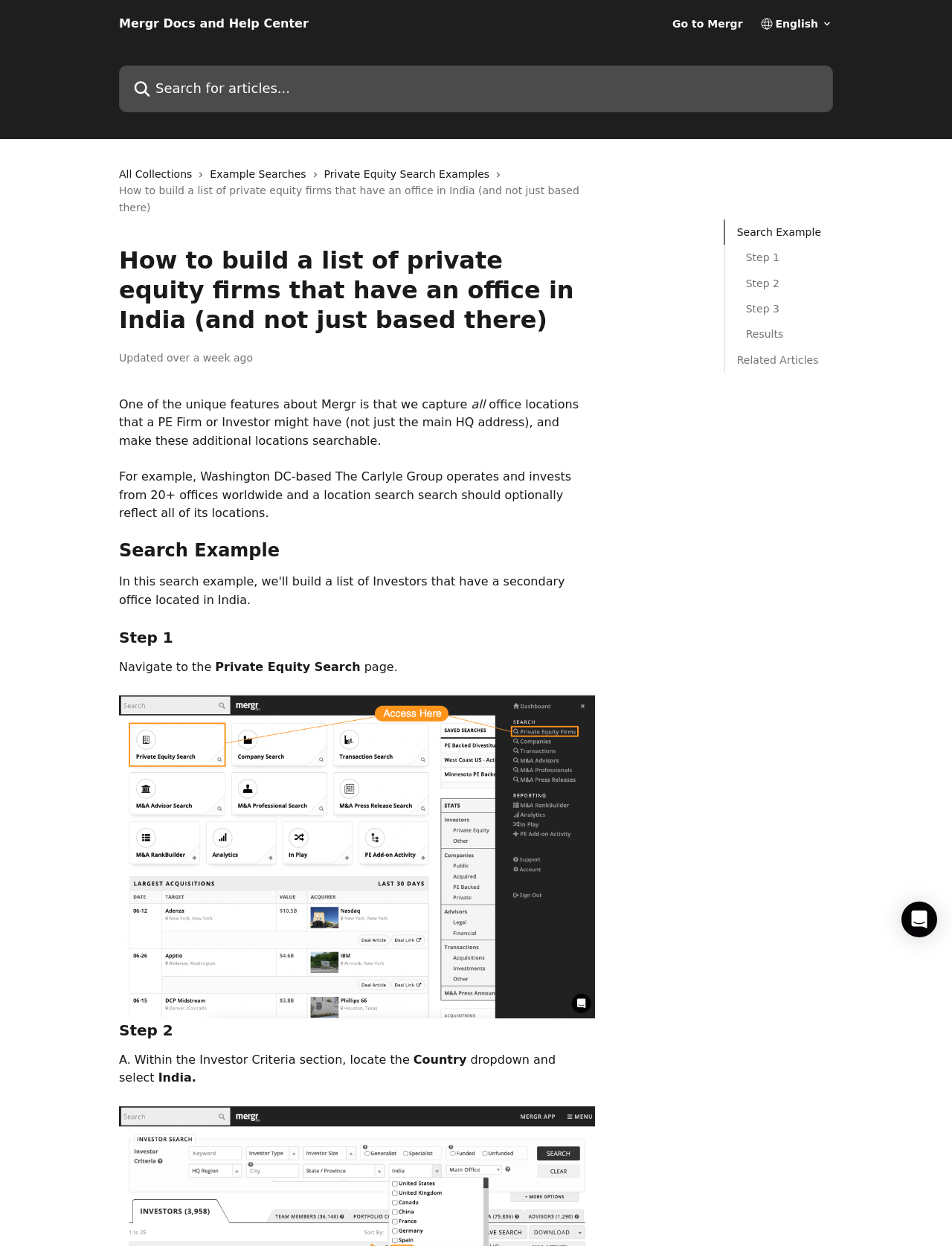Determine the bounding box coordinates of the region that needs to be clicked to achieve the task: "Follow the twitter account".

None